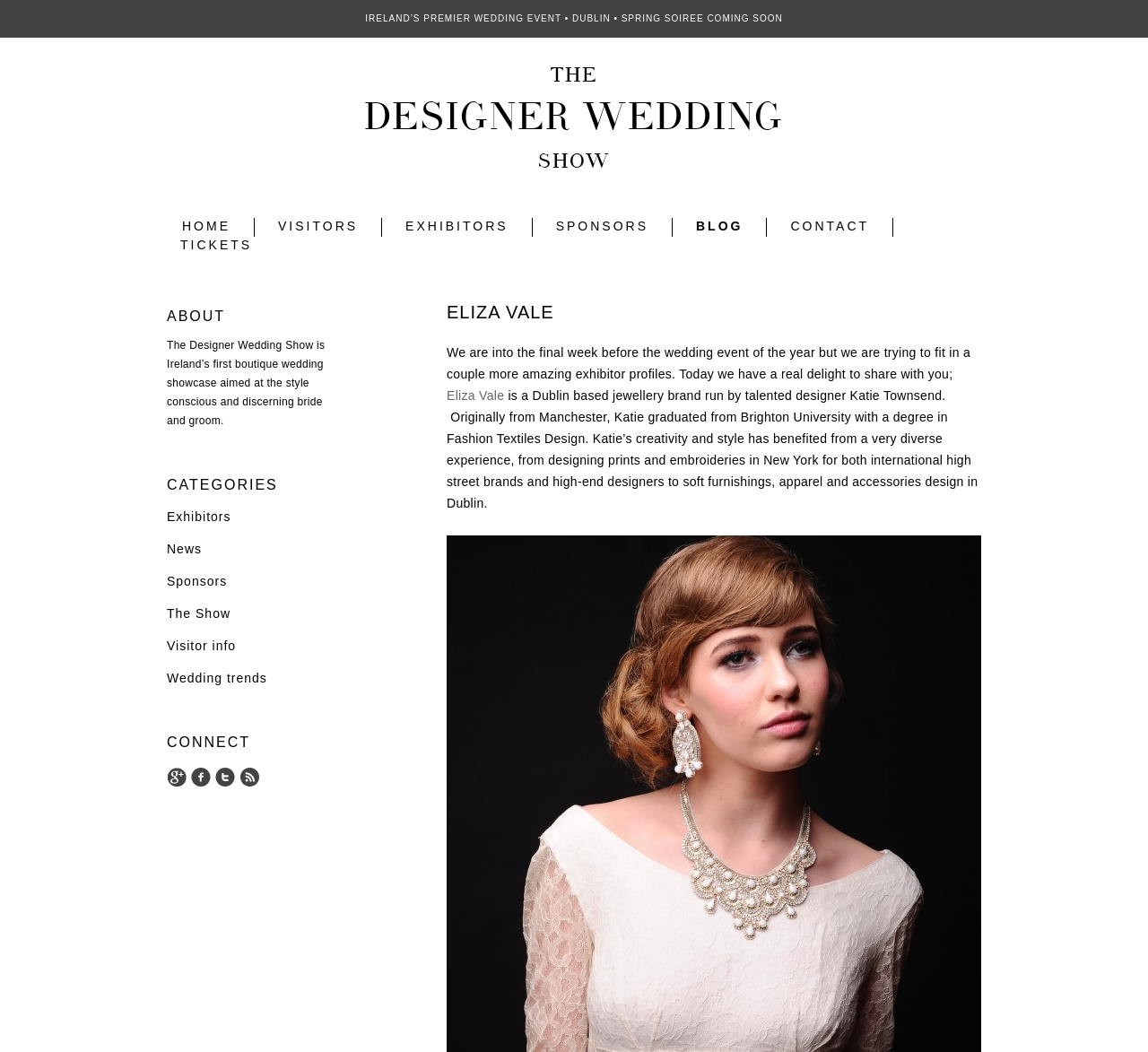Locate the bounding box coordinates of the clickable part needed for the task: "Connect with them on Facebook".

[0.166, 0.73, 0.184, 0.749]